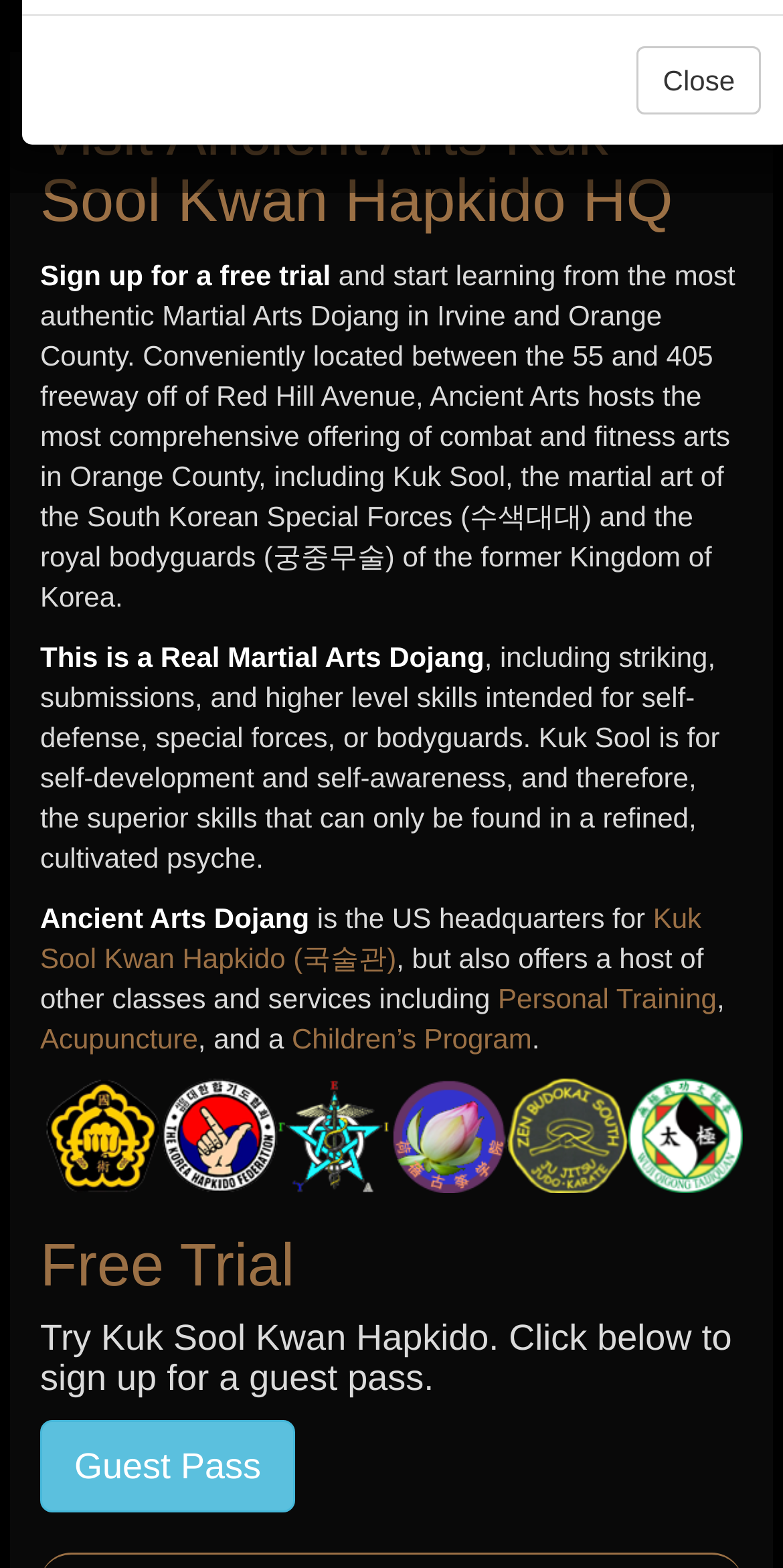How can I try out Kuk Sool Kwan Hapkido?
Answer the question with a single word or phrase derived from the image.

Sign up for a guest pass